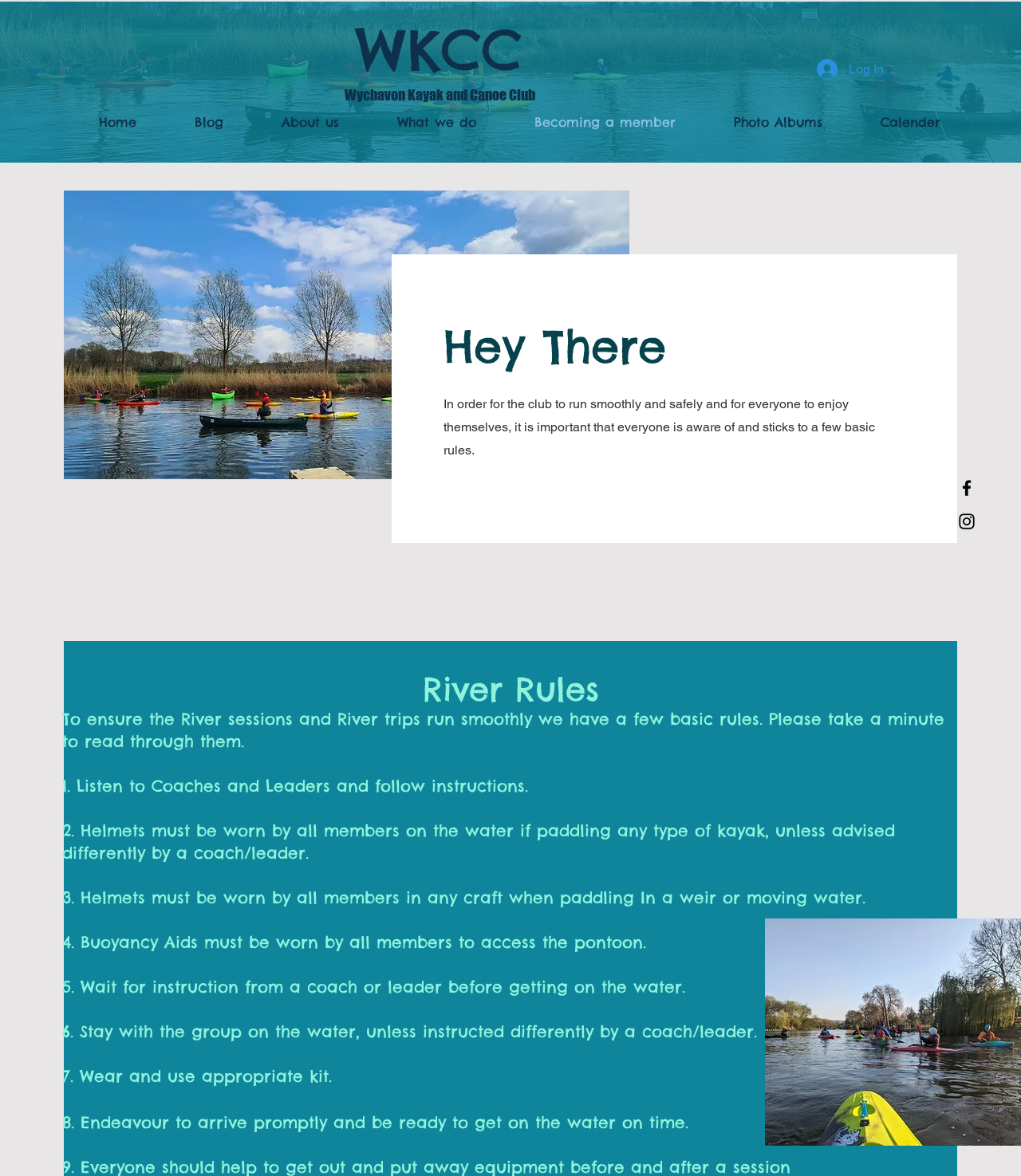Use a single word or phrase to answer the question:
What is the title of the section that lists the rules for the River?

River Rules